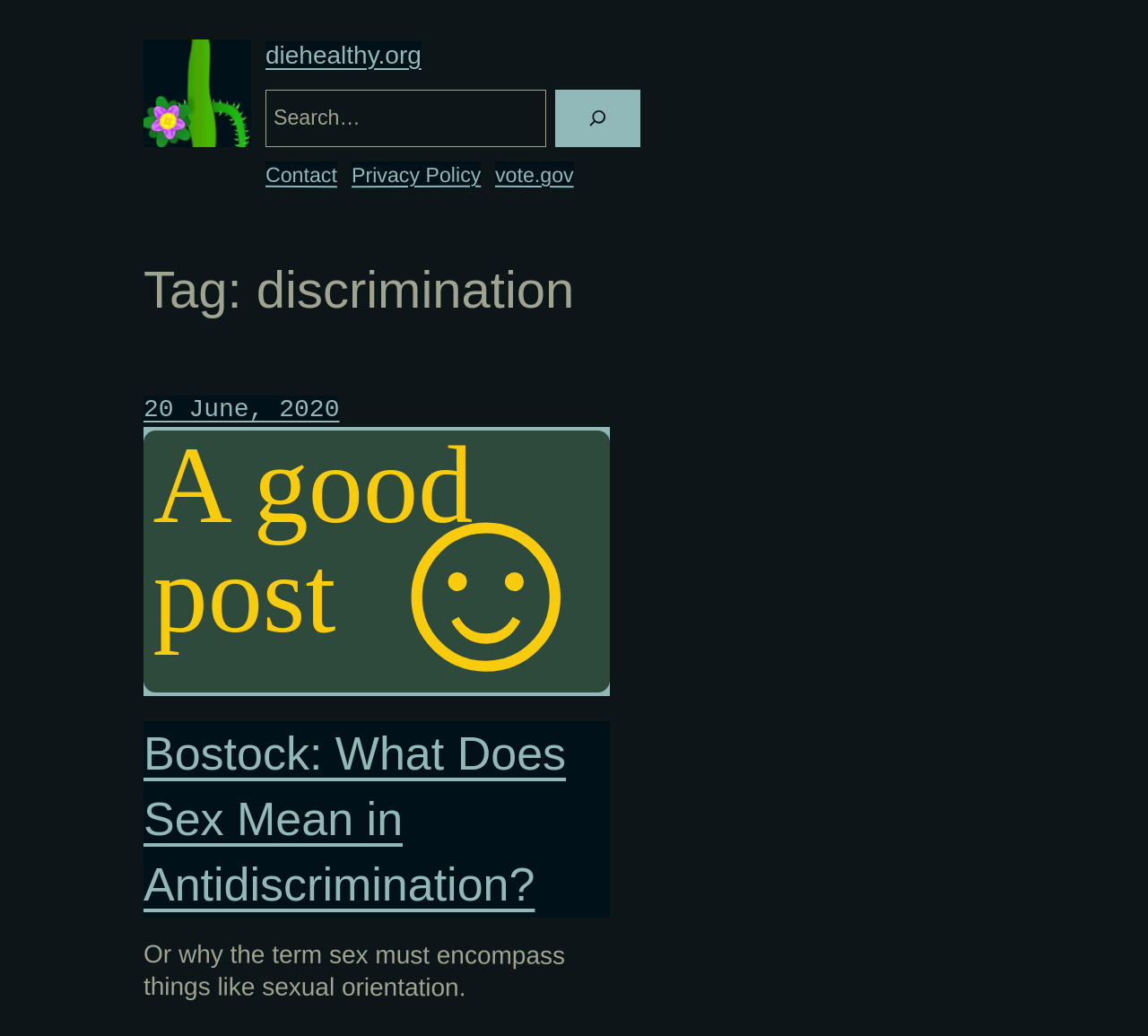Kindly determine the bounding box coordinates for the clickable area to achieve the given instruction: "click the diehealthy.org link".

[0.231, 0.039, 0.367, 0.066]